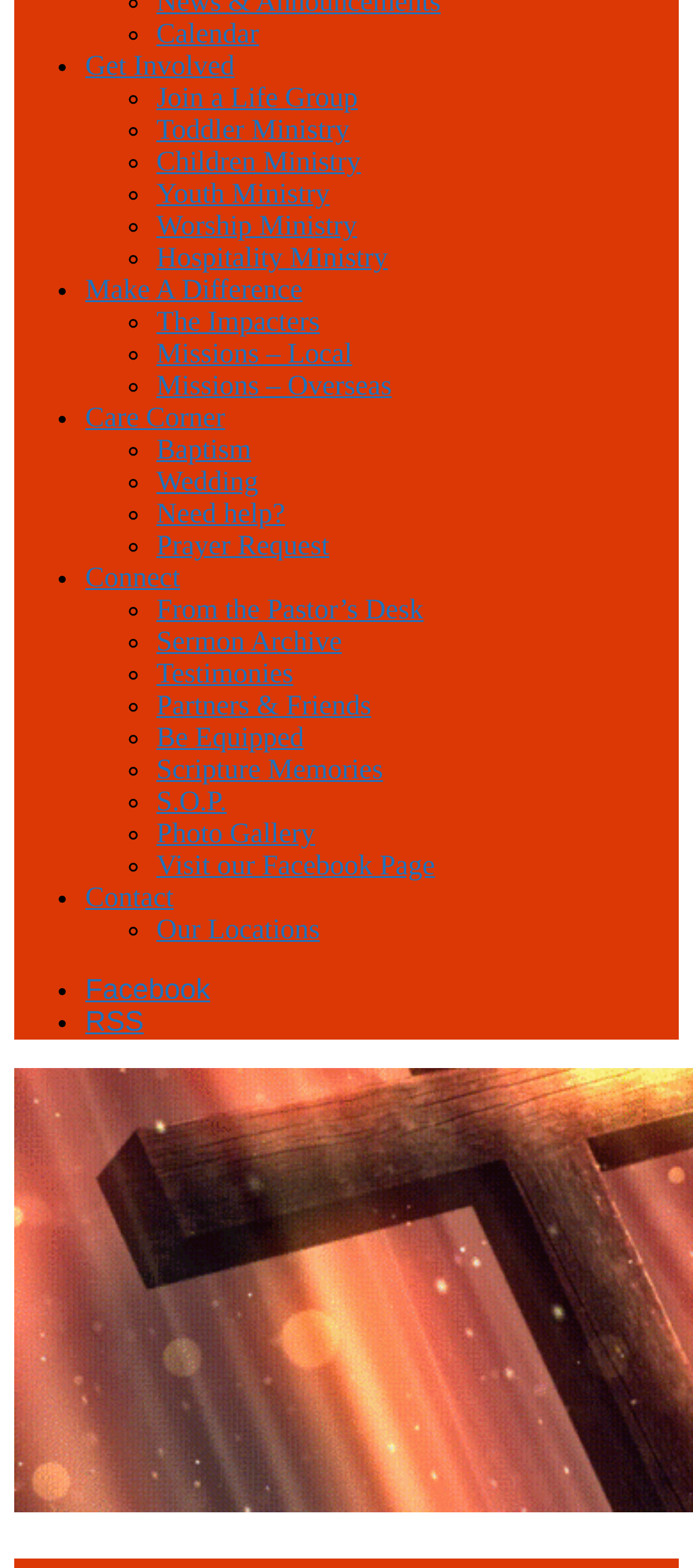Using the description "Visit our Facebook Page", locate and provide the bounding box of the UI element.

[0.226, 0.543, 0.628, 0.562]